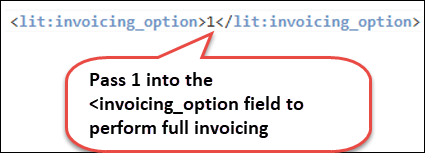What is the role of the highlighted section in the XML code?
Provide a concise answer using a single word or phrase based on the image.

Demonstrate invoicing option